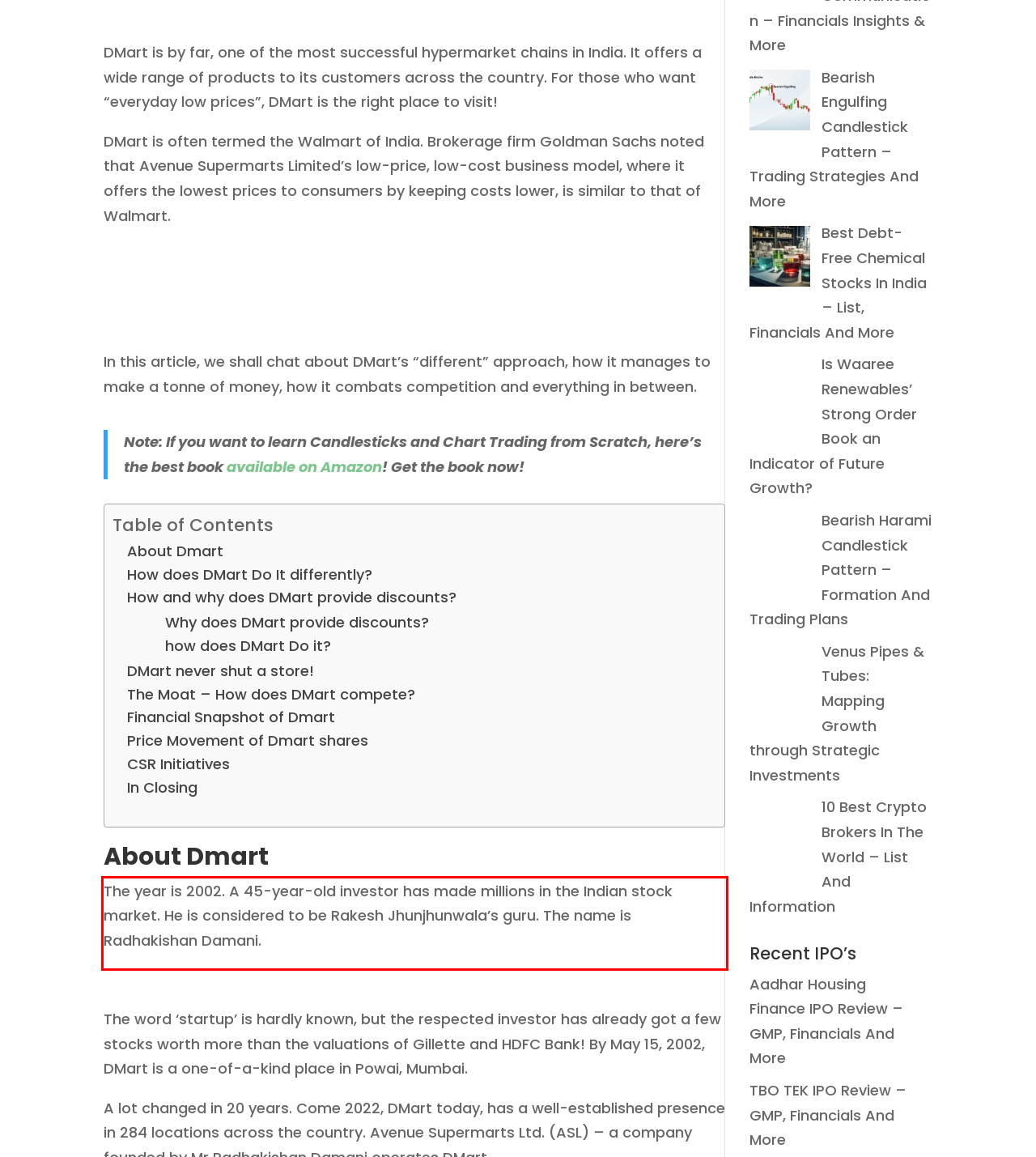From the given screenshot of a webpage, identify the red bounding box and extract the text content within it.

The year is 2002. A 45-year-old investor has made millions in the Indian stock market. He is considered to be Rakesh Jhunjhunwala’s guru. The name is Radhakishan Damani.